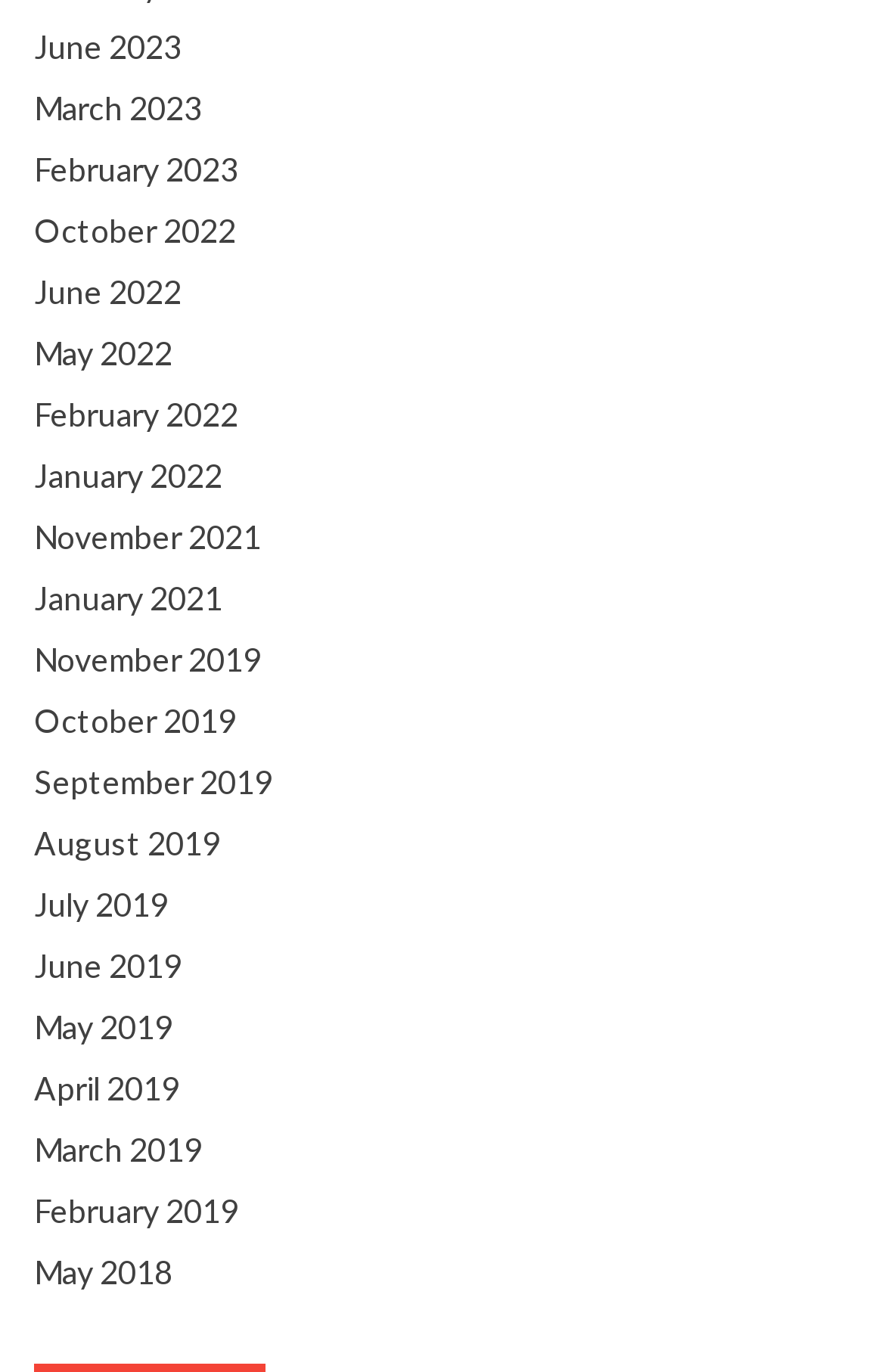Identify the bounding box for the UI element specified in this description: "May 2019". The coordinates must be four float numbers between 0 and 1, formatted as [left, top, right, bottom].

[0.038, 0.735, 0.195, 0.763]